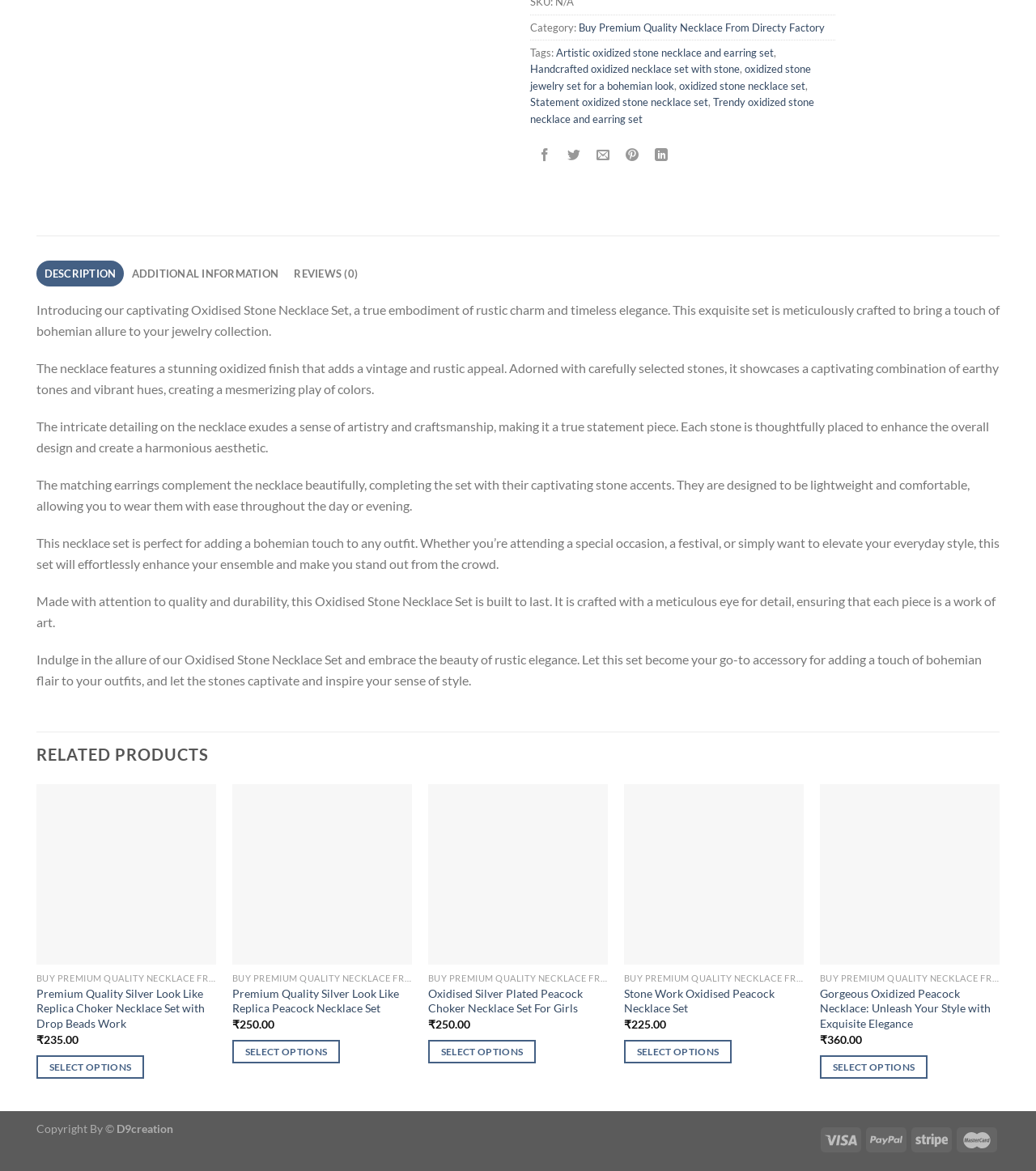Determine the bounding box coordinates of the region to click in order to accomplish the following instruction: "View the 'RELATED PRODUCTS'". Provide the coordinates as four float numbers between 0 and 1, specifically [left, top, right, bottom].

[0.035, 0.626, 0.965, 0.663]